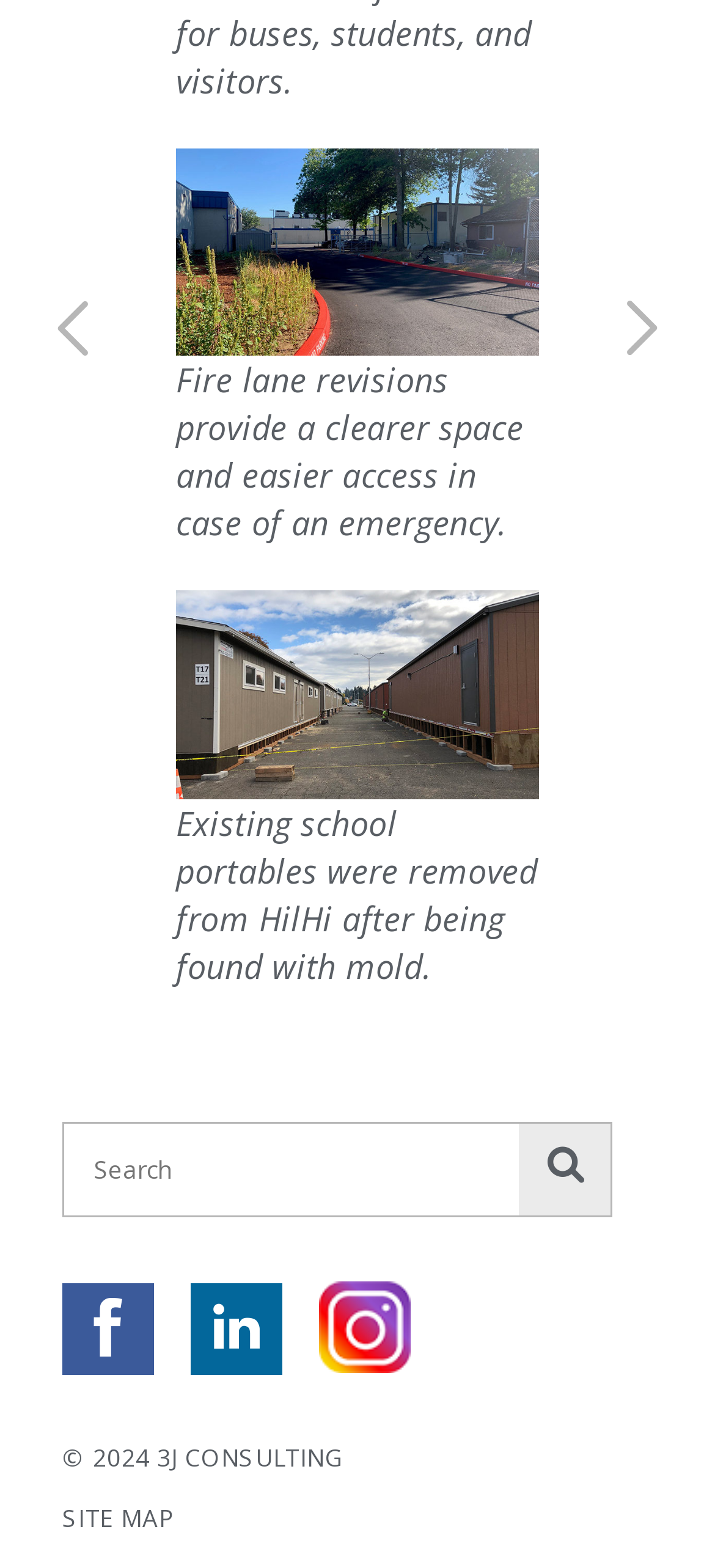Use a single word or phrase to answer this question: 
What is the purpose of fire lane revisions?

Easier access in case of an emergency